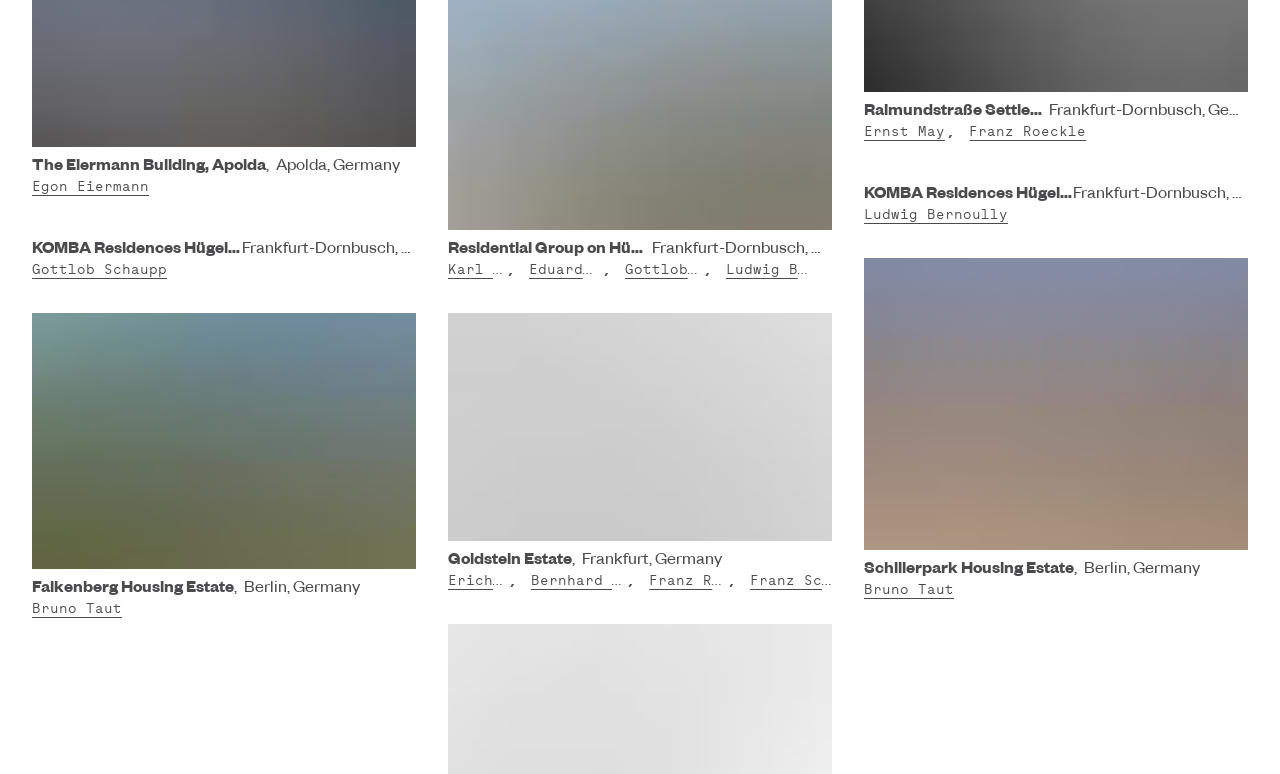Please identify the bounding box coordinates of the element that needs to be clicked to execute the following command: "View The Eiermann Building, Apolda information". Provide the bounding box using four float numbers between 0 and 1, formatted as [left, top, right, bottom].

[0.025, 0.204, 0.32, 0.23]